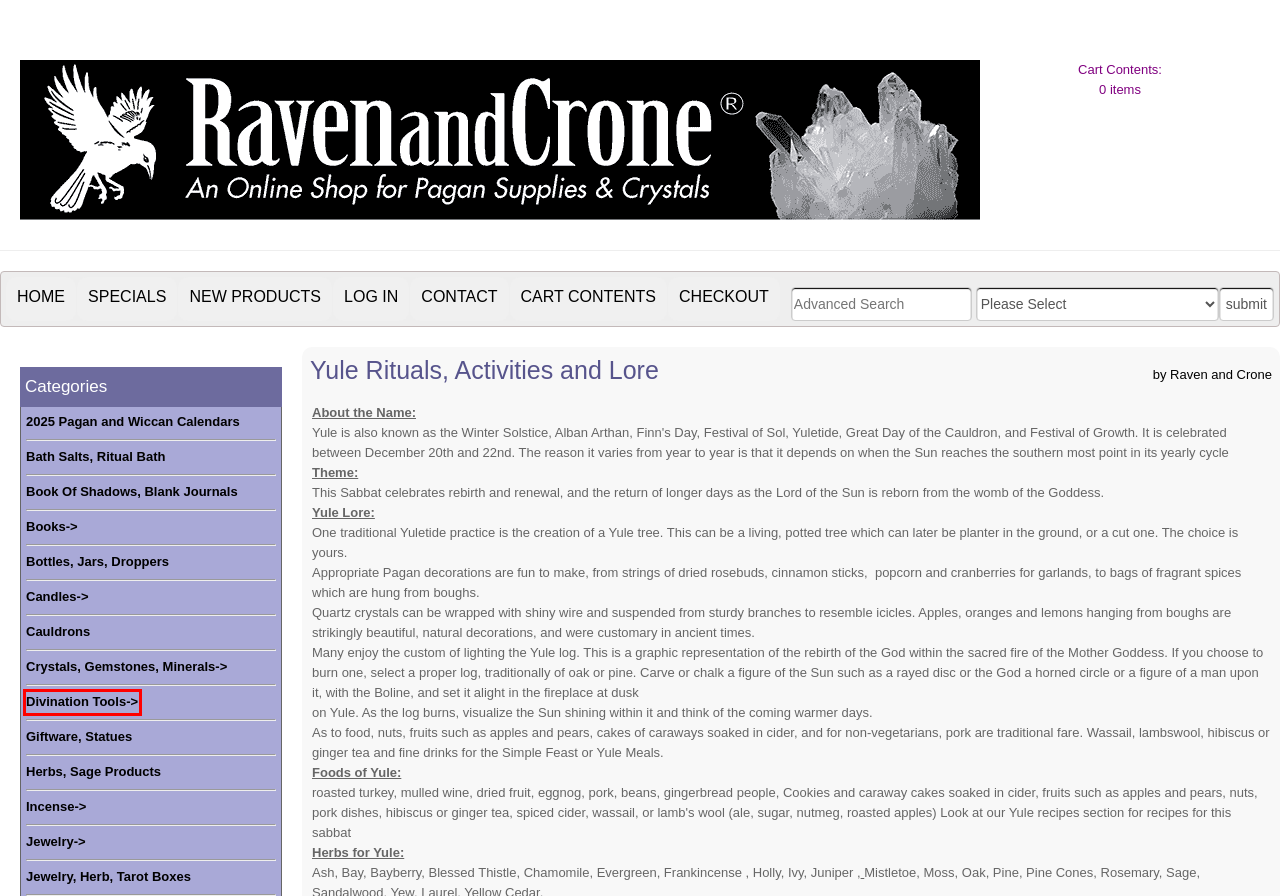Inspect the provided webpage screenshot, concentrating on the element within the red bounding box. Select the description that best represents the new webpage after you click the highlighted element. Here are the candidates:
A. Divination Tools, Pagan Supplies
B. Raven And Crone
C. Tarot, Wiccan Jewelry, Herb and Trinket Boxes
D. New Pagan Wiccan Supplies and Products
E. Cauldron, Witchs Cauldron
F. Wiccan Statues, Pagan Gifts, Witchy Gifts
G. Wiccan Bath Salts, Ritual Bath
H. Wiccan Pagan Supplies and Product Specials

A